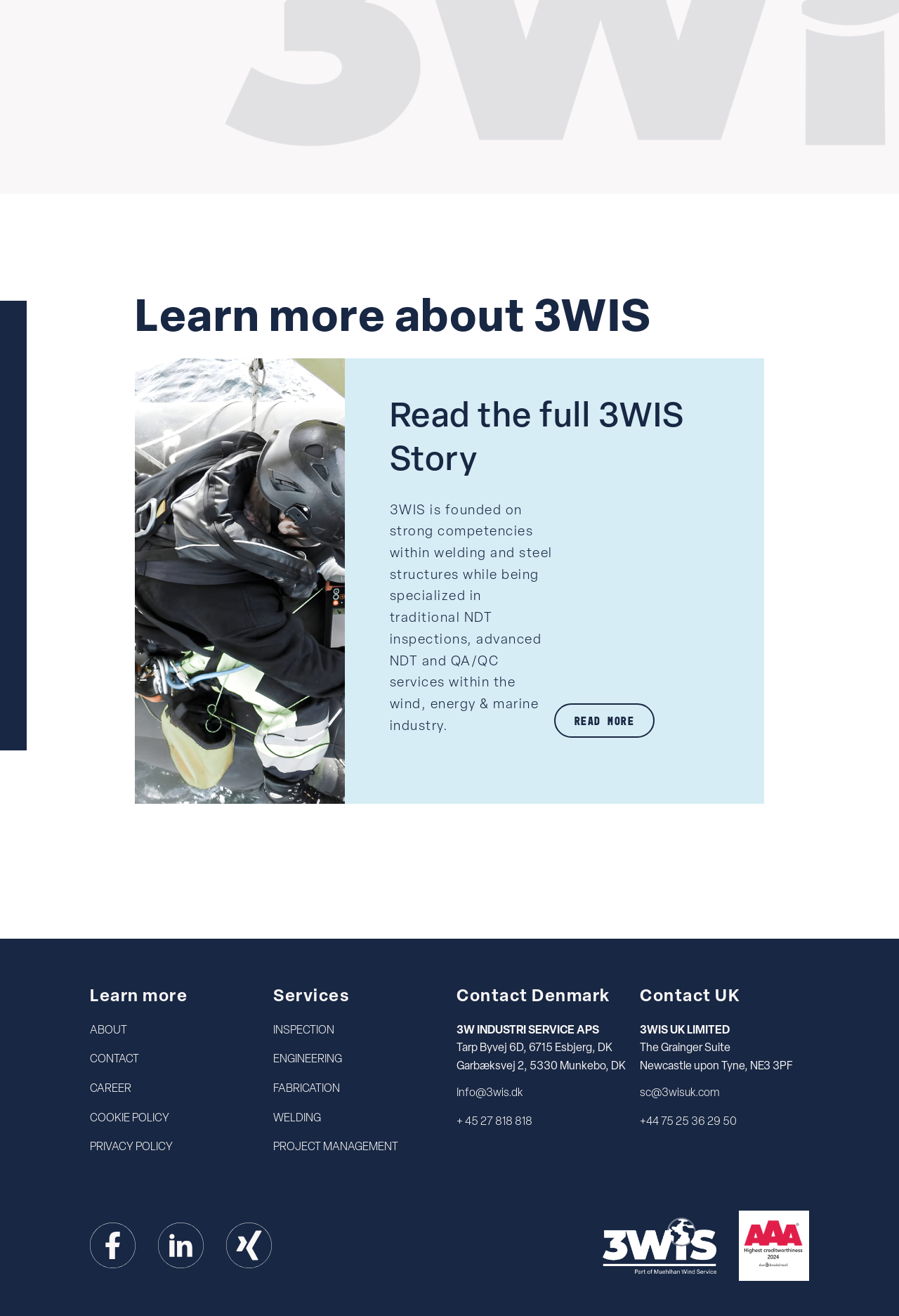What services does 3WIS provide?
Please provide a comprehensive answer based on the contents of the image.

The webpage lists several services provided by 3WIS, including Inspection, Engineering, Fabrication, Welding, and Project Management, which are all related to the wind, energy & marine industry.